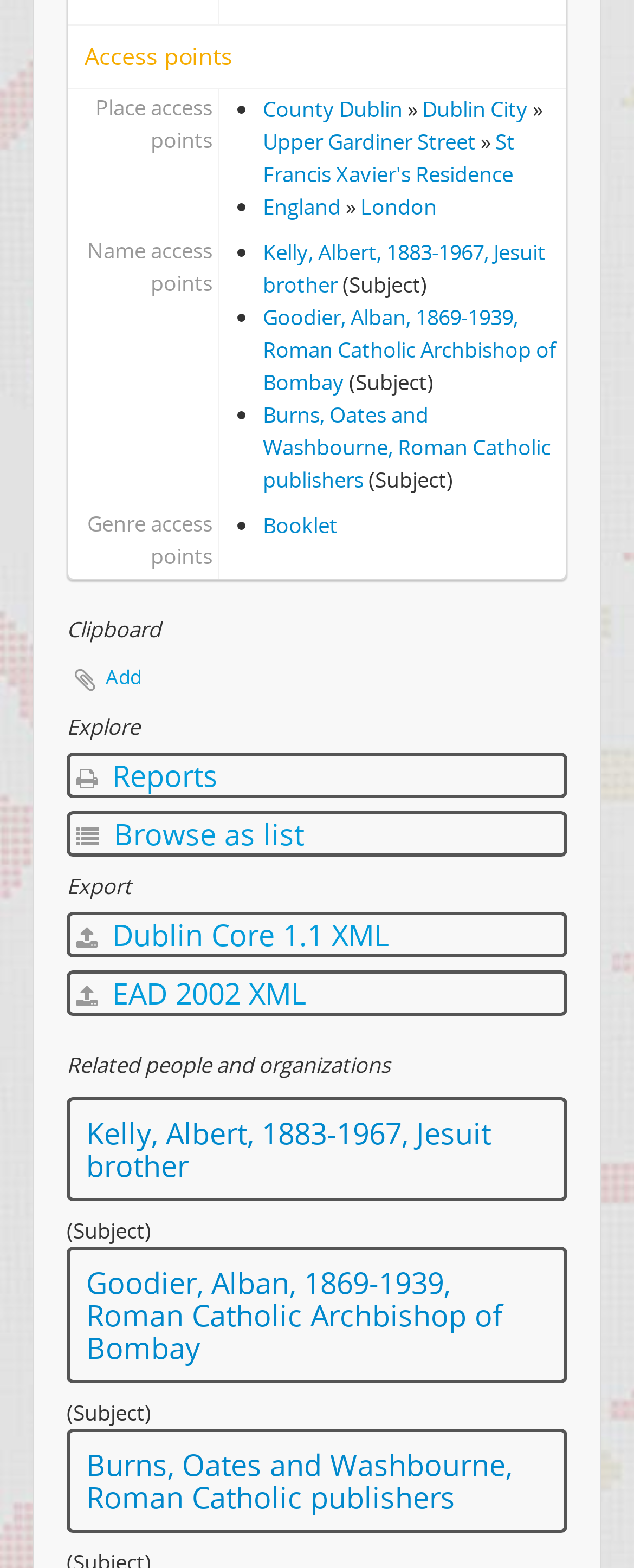Are all tree items selected?
Please use the visual content to give a single word or phrase answer.

No